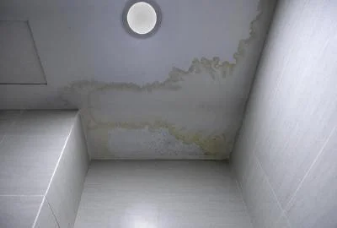Offer a comprehensive description of the image.

The image depicts the interior of a bathroom, focusing on the ceiling where signs of water damage are evident. Stains and discoloration extend across the ceiling, likely caused by a roof leak, indicating potential neglect of maintenance. A circular light fixture is visible, illuminating the affected area and highlighting the contrast between the damaged surface and the clean, tiled walls around it. This visual serves as a strong reminder of the importance of prompt roof leak repairs to prevent further structural damage and costly repairs. The image aligns with the theme of professional roof plumbing services aimed at addressing such issues effectively, particularly in residential settings.